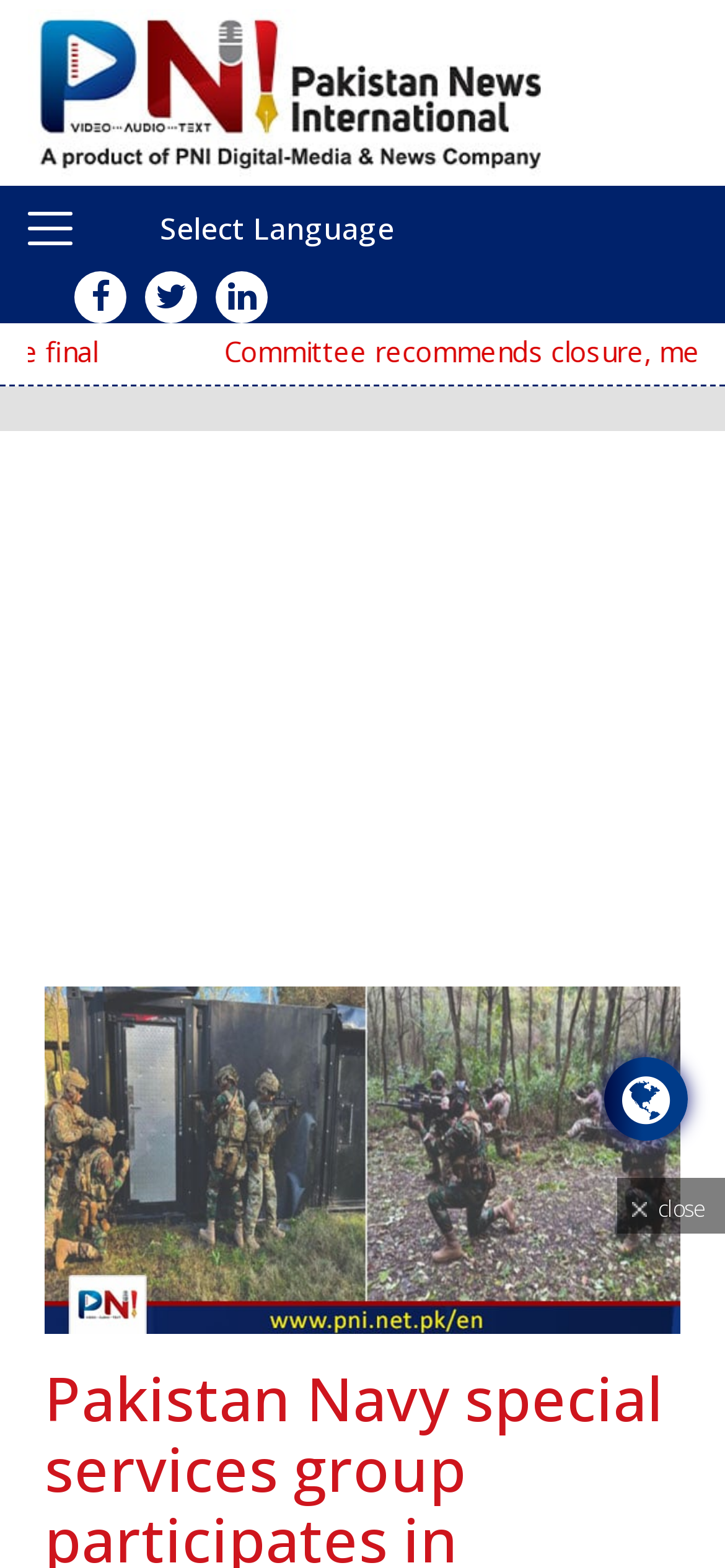Specify the bounding box coordinates (top-left x, top-left y, bottom-right x, bottom-right y) of the UI element in the screenshot that matches this description: alt="Pakistan News International"

[0.038, 0.0, 0.76, 0.118]